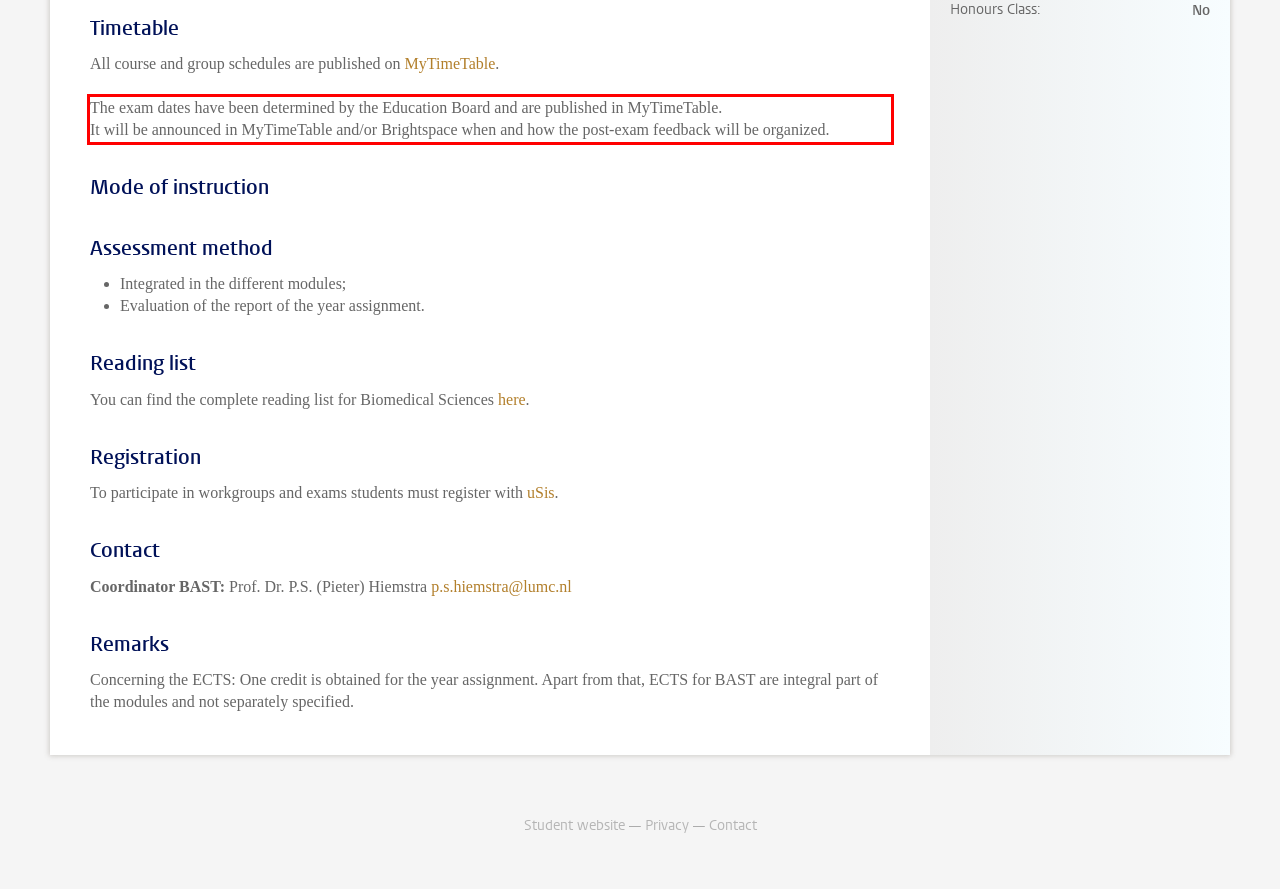Please take the screenshot of the webpage, find the red bounding box, and generate the text content that is within this red bounding box.

The exam dates have been determined by the Education Board and are published in MyTimeTable. It will be announced in MyTimeTable and/or Brightspace when and how the post-exam feedback will be organized.